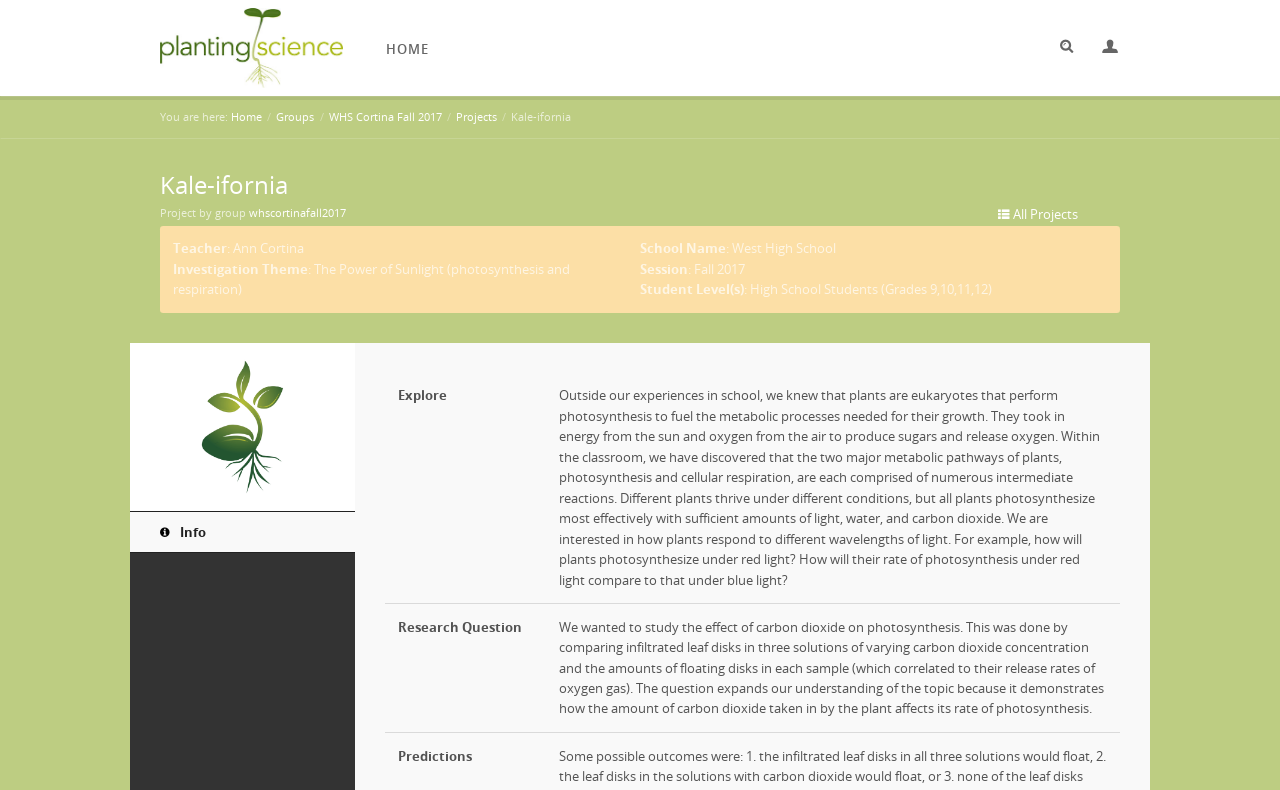What is the research question of the project?
Provide a thorough and detailed answer to the question.

The research question can be found in the section 'Research Question', where it is stated 'We wanted to study the effect of carbon dioxide on photosynthesis'. This question is related to the project's investigation theme and is a specific inquiry into the relationship between carbon dioxide and photosynthesis.